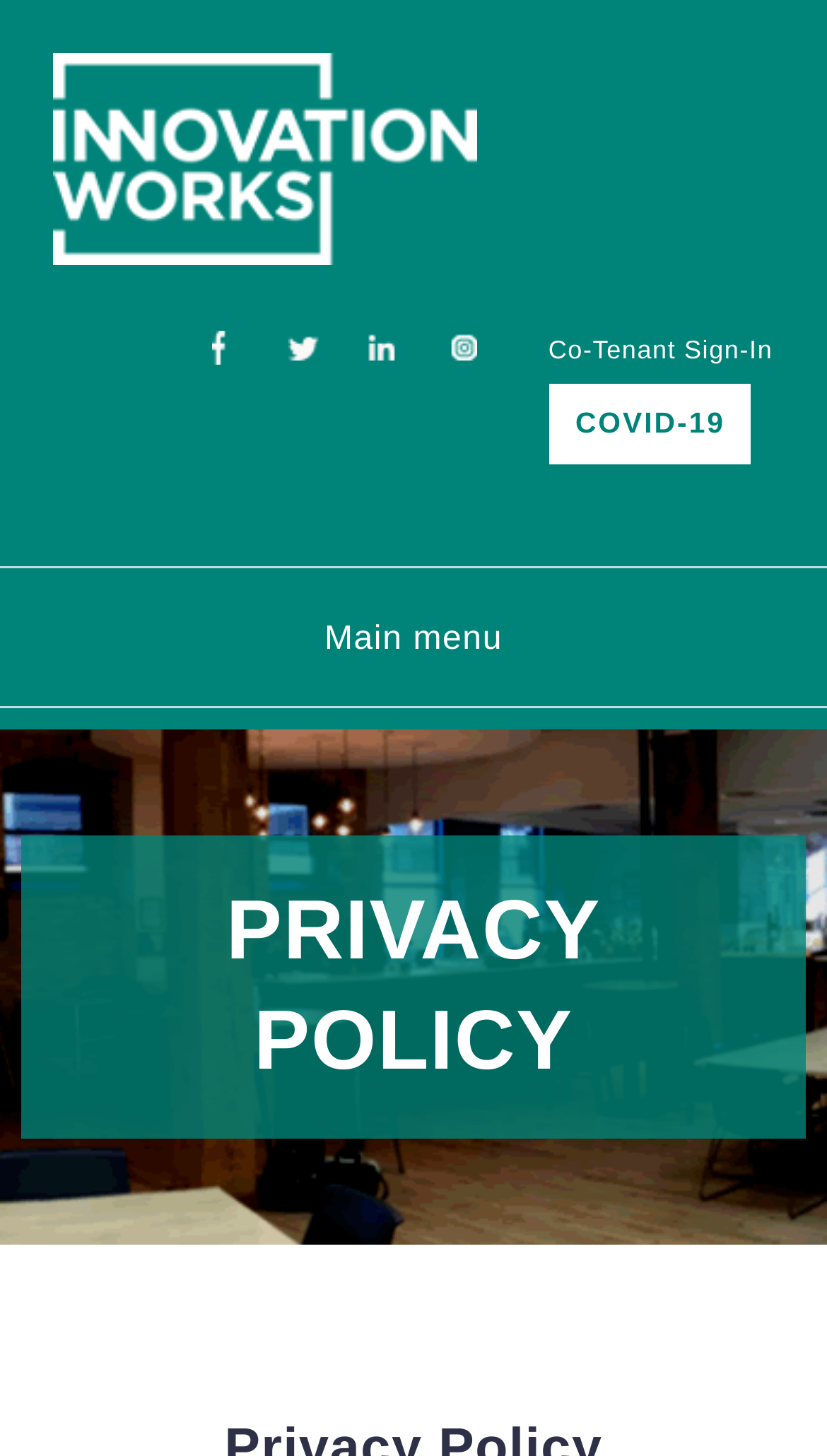Determine the bounding box coordinates of the clickable region to execute the instruction: "Open Main menu". The coordinates should be four float numbers between 0 and 1, denoted as [left, top, right, bottom].

[0.0, 0.389, 1.0, 0.487]